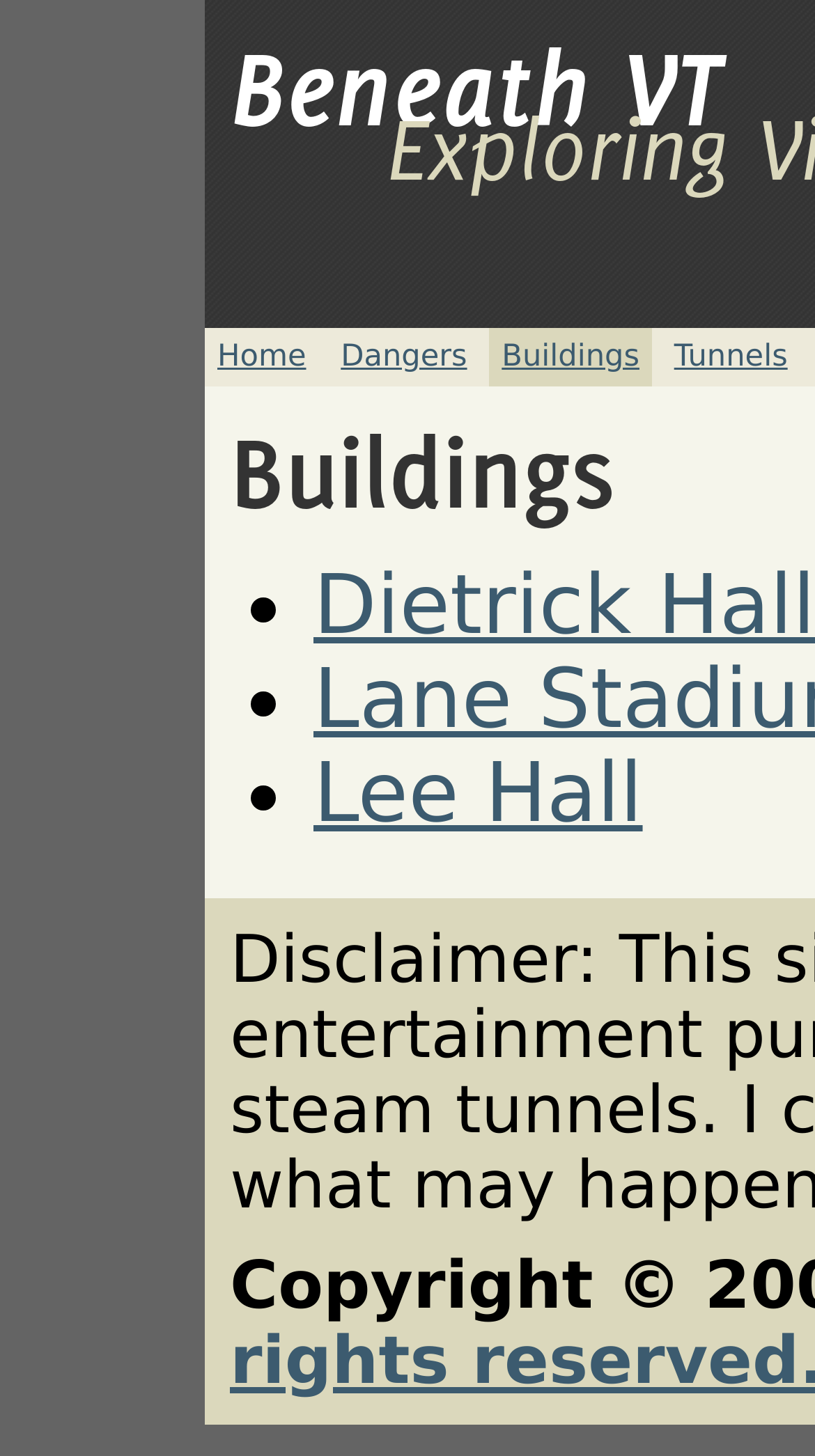Predict the bounding box of the UI element based on this description: "value="Subscribe"".

None